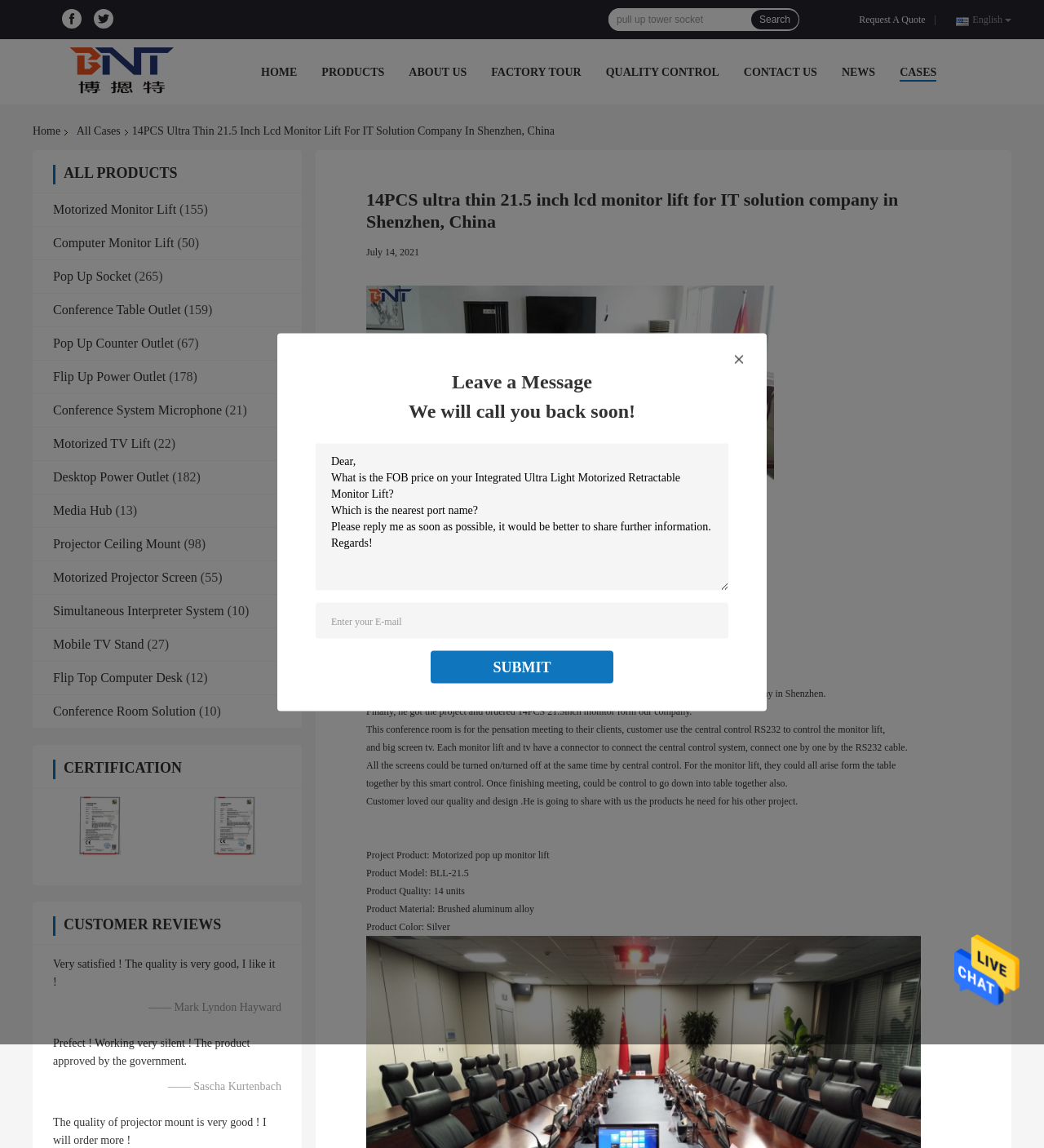What social media platforms does the company have a presence on?
Answer the question with a single word or phrase by looking at the picture.

Facebook and Twitter